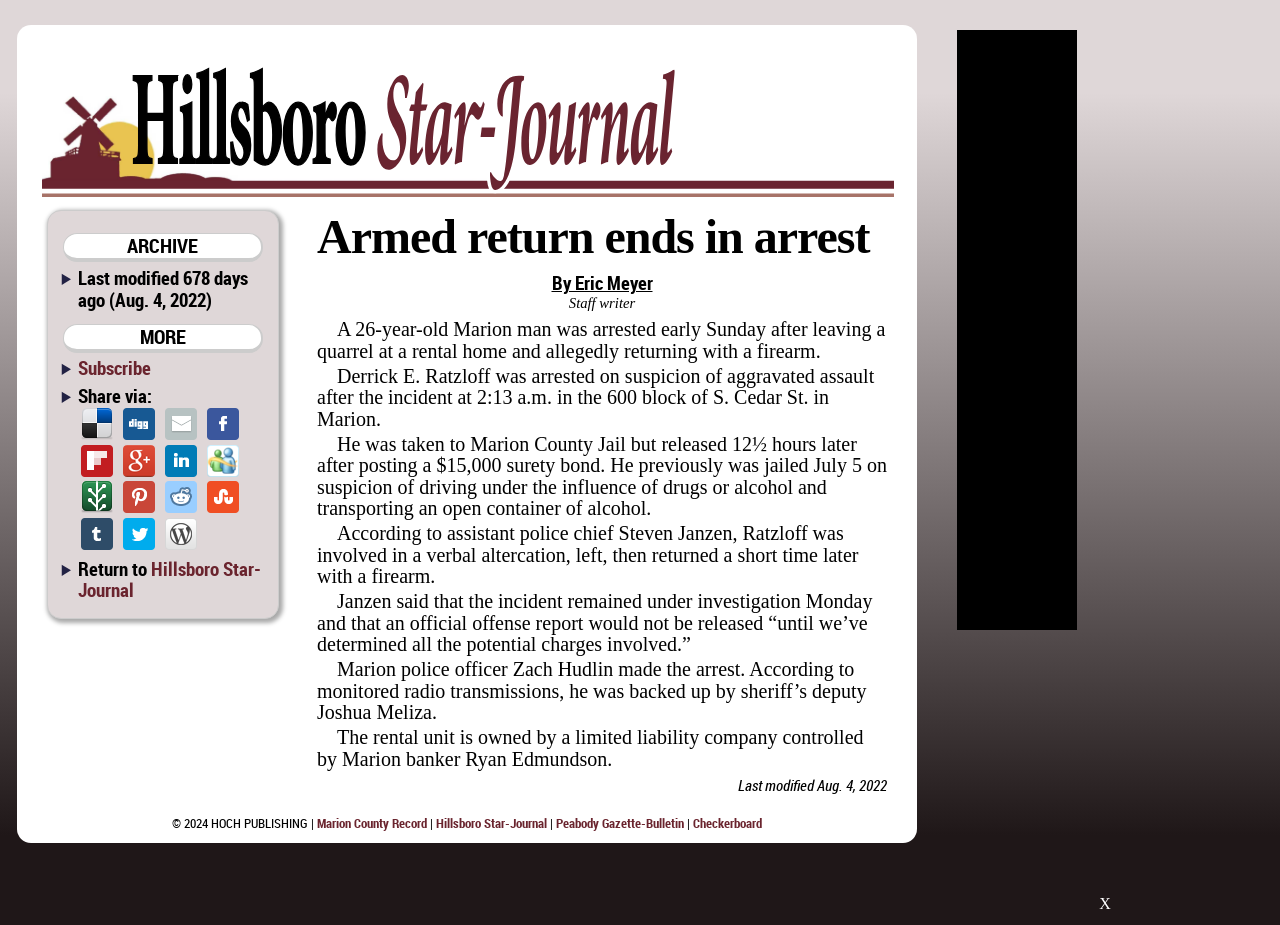What is the name of the Marion banker who owns the rental unit?
Please respond to the question with a detailed and informative answer.

I determined the answer by reading the article and finding the sentence 'The rental unit is owned by a limited liability company controlled by Marion banker Ryan Edmundson.' which provides the name of the Marion banker who owns the rental unit.